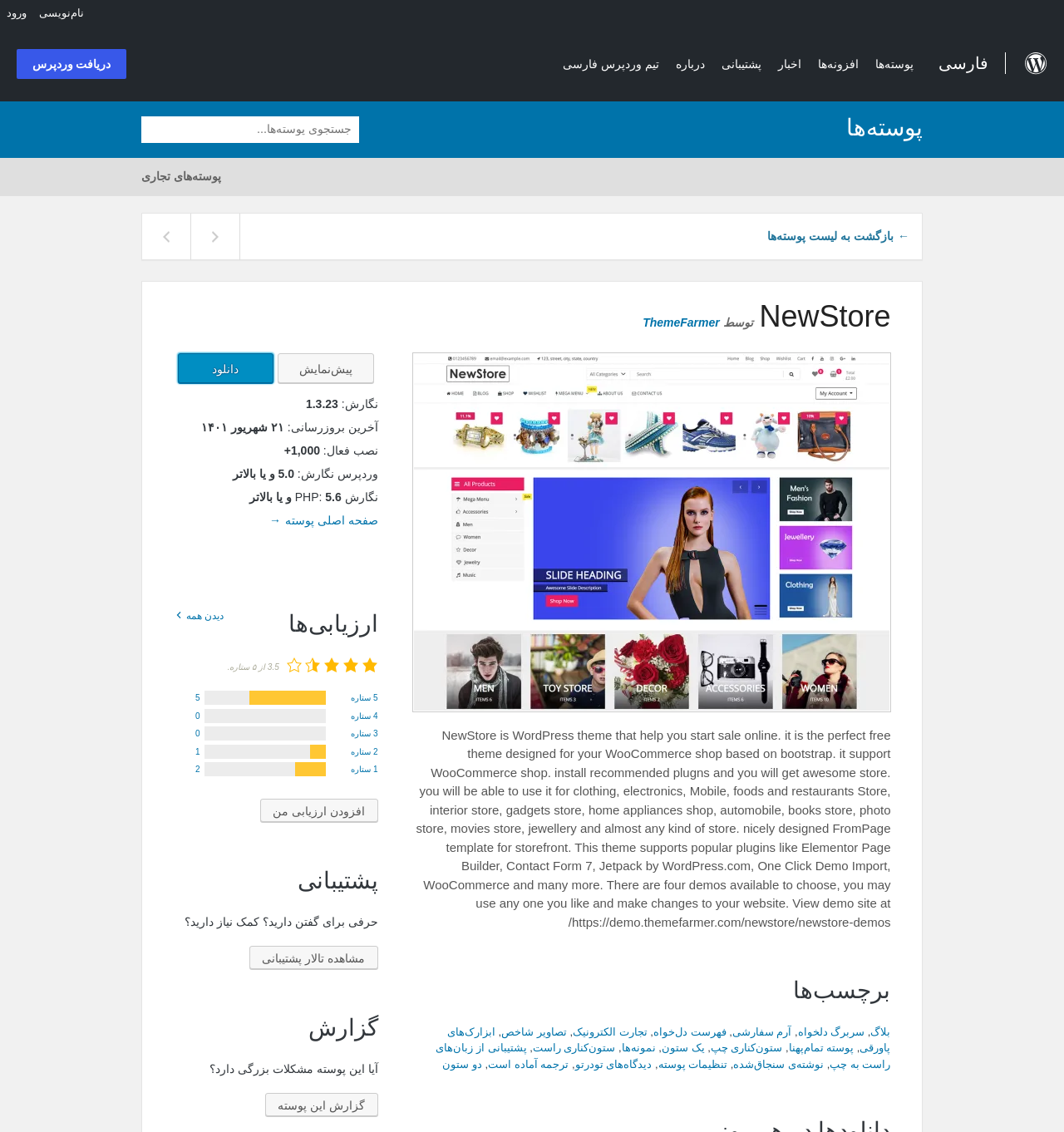Identify the bounding box of the UI element described as follows: "بازگشت به لیست پوسته‌ها". Provide the coordinates as four float numbers in the range of 0 to 1 [left, top, right, bottom].

[0.71, 0.189, 0.866, 0.229]